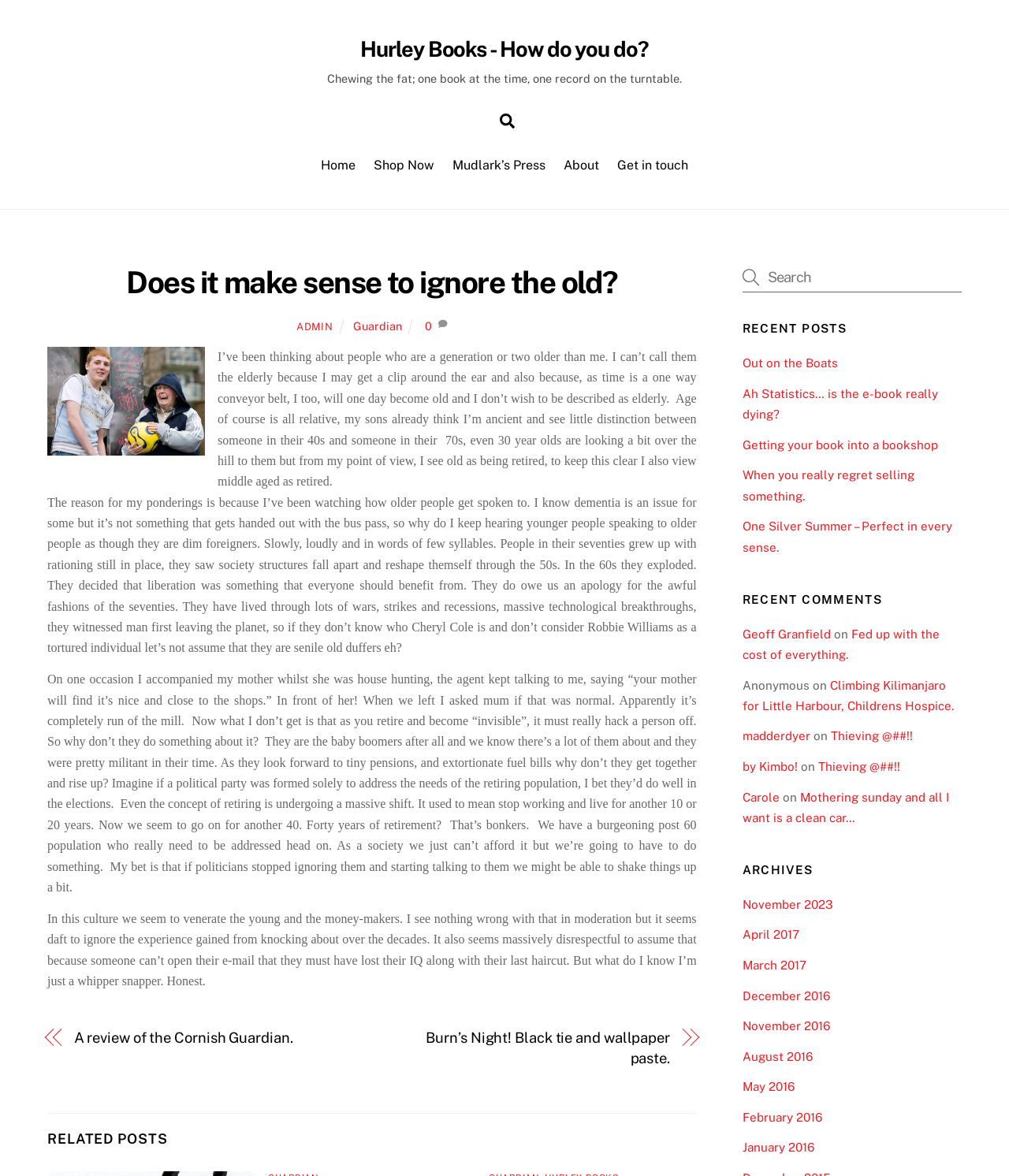Describe all significant elements and features of the webpage.

This webpage is a blog post titled "Does it make sense to ignore the old?" from Hurley Books. At the top, there is a link to the blog's homepage and a search bar with a magnifying glass icon. Below that, there is a brief description of the blog, which is about discussing books and life.

The main content of the webpage is the blog post, which is a long article discussing the treatment of older people in society. The article is divided into several paragraphs, with some links to other articles and websites scattered throughout. There are also some empty lines separating the paragraphs, making the text easier to read.

On the right-hand side of the webpage, there are several sections, including "RELATED POSTS", "RECENT POSTS", "RECENT COMMENTS", and "ARCHIVES". These sections contain links to other blog posts, comments from readers, and archives of past posts organized by month.

At the very bottom of the webpage, there is a "Back To Top" link, which allows readers to quickly return to the top of the page.